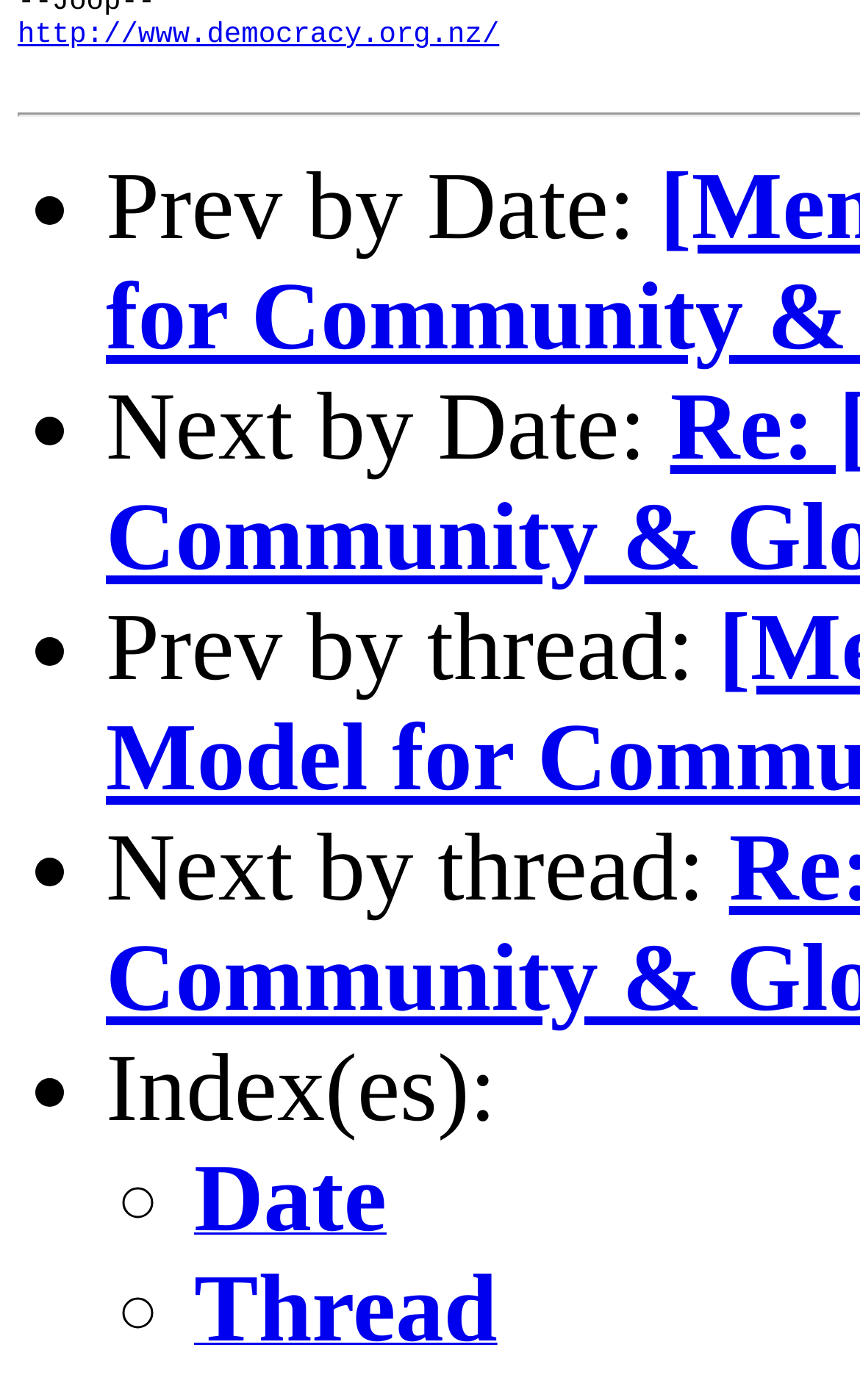What is the purpose of the links on this page?
Please provide a detailed and thorough answer to the question.

The links on this page, such as 'Prev by Date:', 'Next by Date:', 'Prev by thread:', and 'Next by thread:', are used for navigation purposes, allowing users to move to previous or next items in a list or thread.